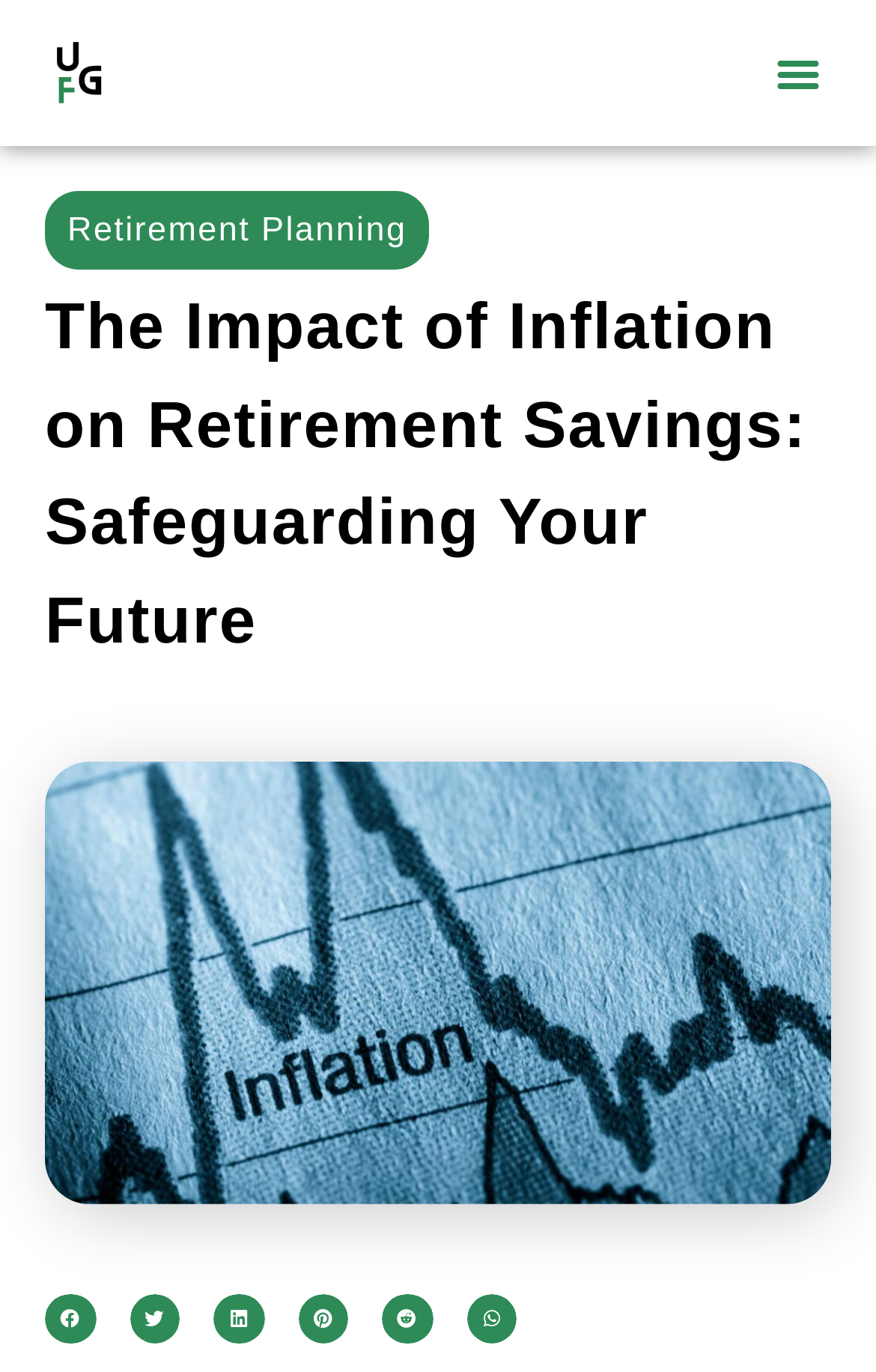What is the purpose of the 'Retirement Planning' link?
Look at the webpage screenshot and answer the question with a detailed explanation.

Based on the text 'Retirement Planning' and its position on the webpage, it is likely that this link is intended to provide users with access to resources or information related to retirement planning, which is a key aspect of the webpage's topic.